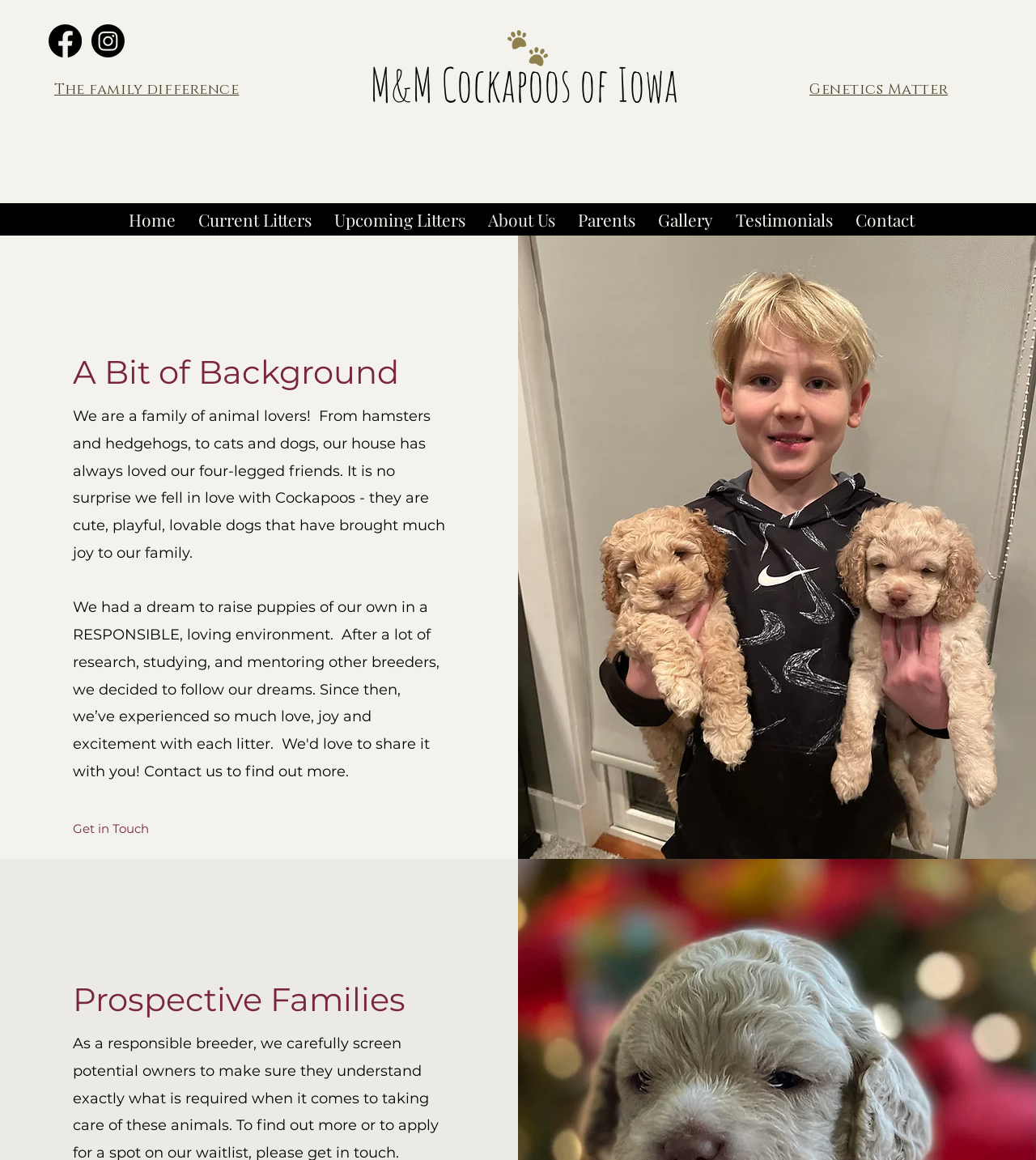Look at the image and give a detailed response to the following question: What is the topic of the second heading?

I looked at the heading elements and found the second one with the text 'Genetics Matter' located below the 'The family difference' heading.